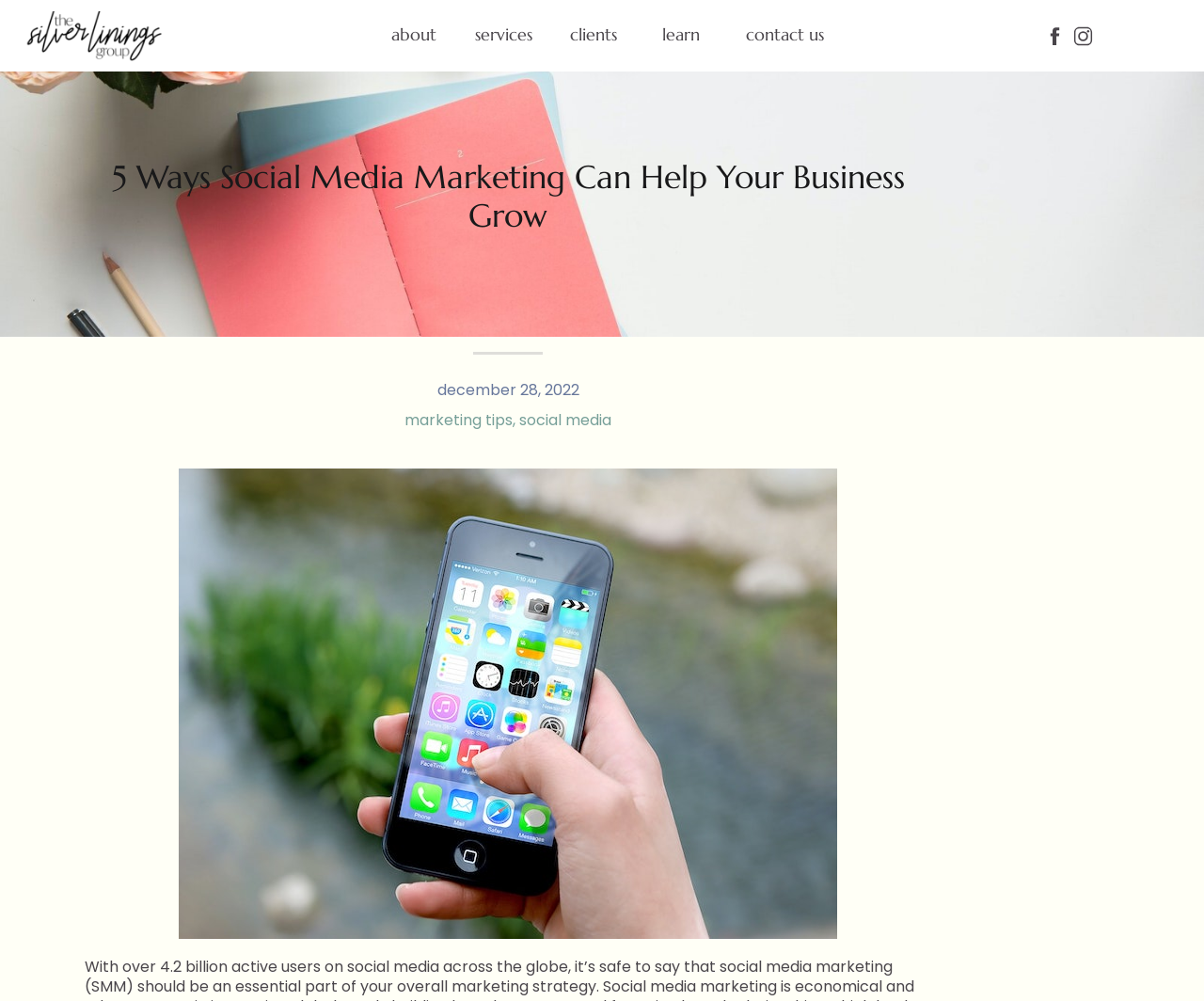Please locate the clickable area by providing the bounding box coordinates to follow this instruction: "View Landscape Furniture Catalog in InDesign INDD & IDML Formats".

None